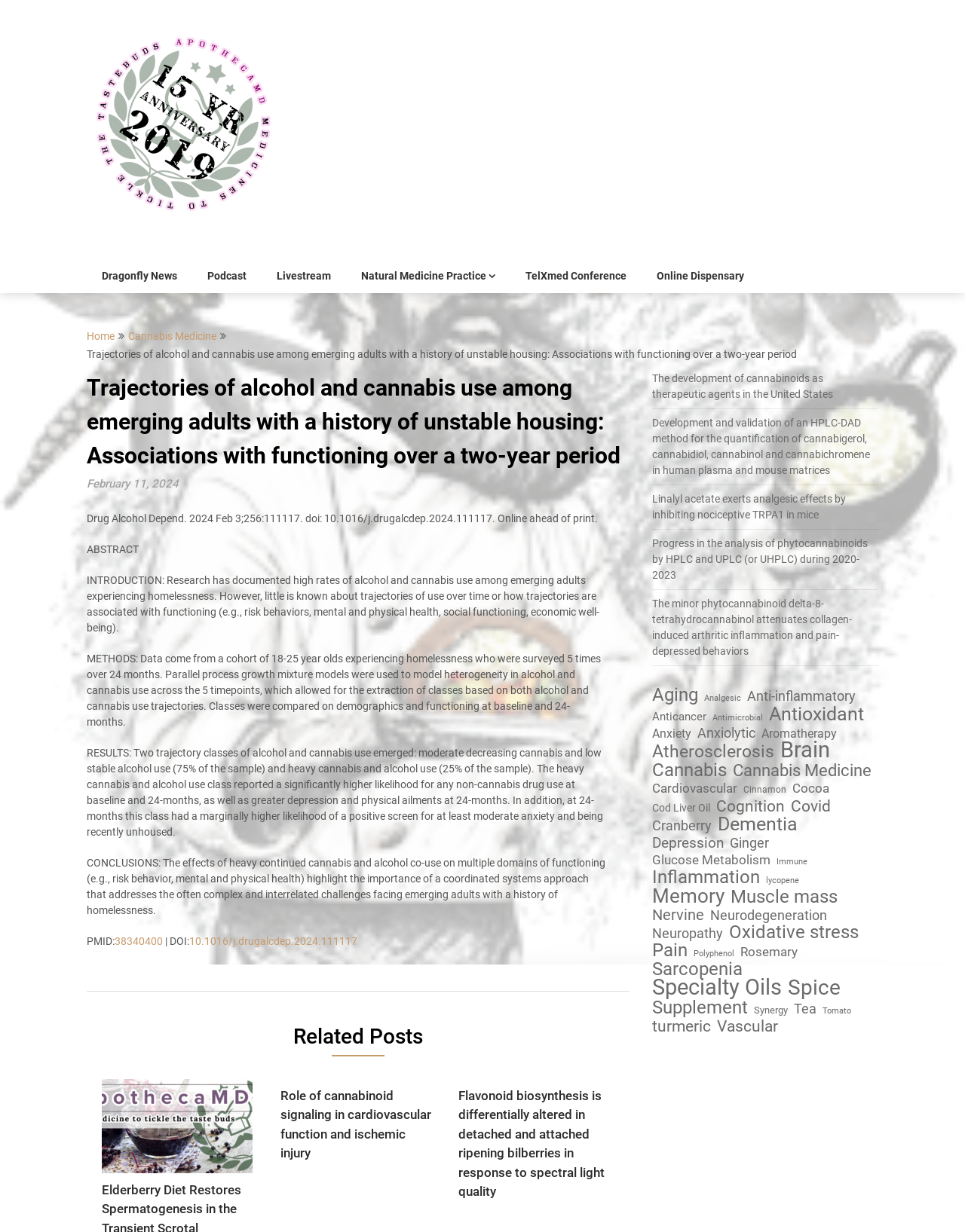Reply to the question with a single word or phrase:
What is the percentage of the sample in the heavy cannabis and alcohol use class?

25%